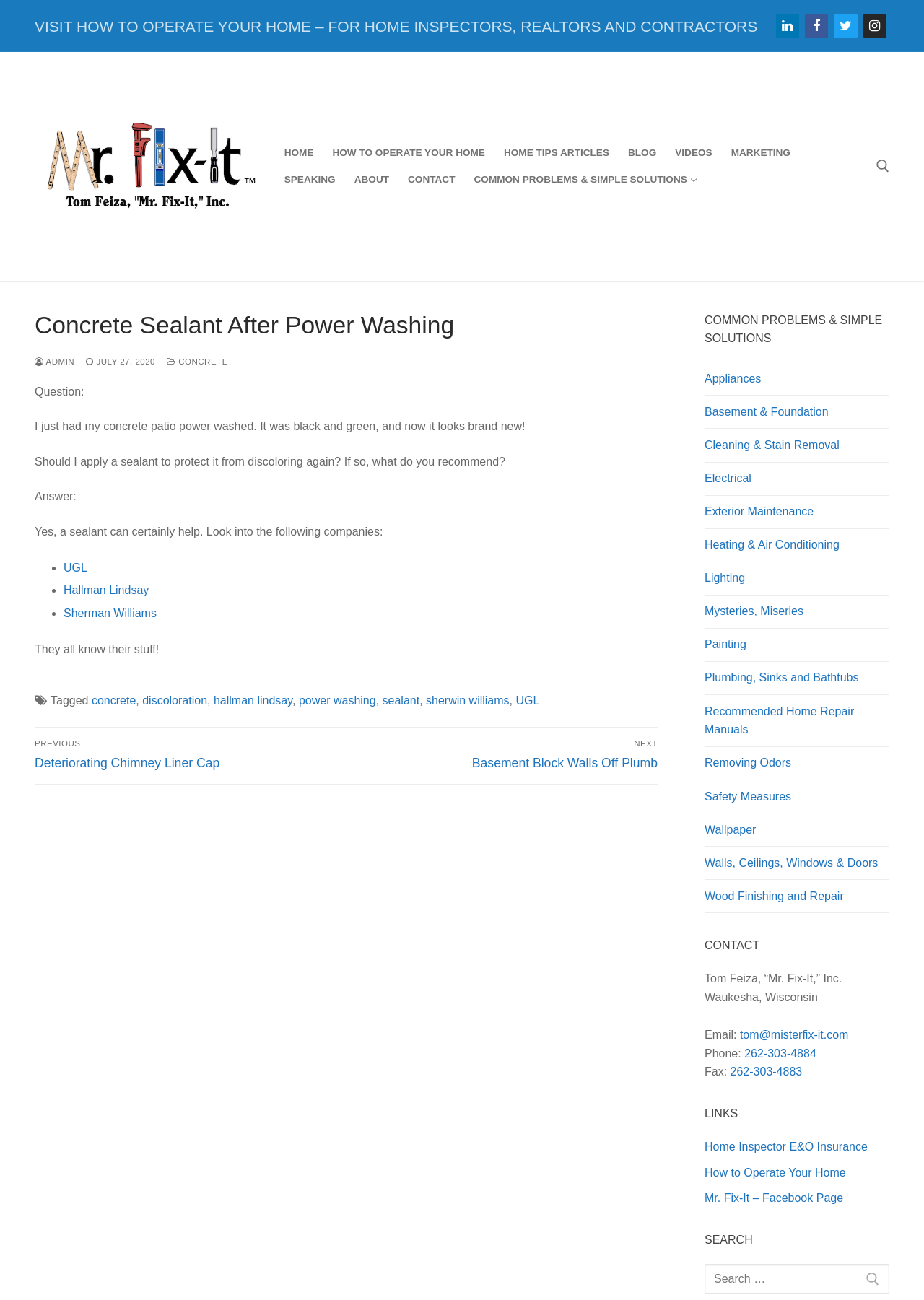Pinpoint the bounding box coordinates of the clickable area needed to execute the instruction: "Contact Tom Feiza, Mr. Fix-It, Inc.". The coordinates should be specified as four float numbers between 0 and 1, i.e., [left, top, right, bottom].

[0.762, 0.748, 0.911, 0.757]